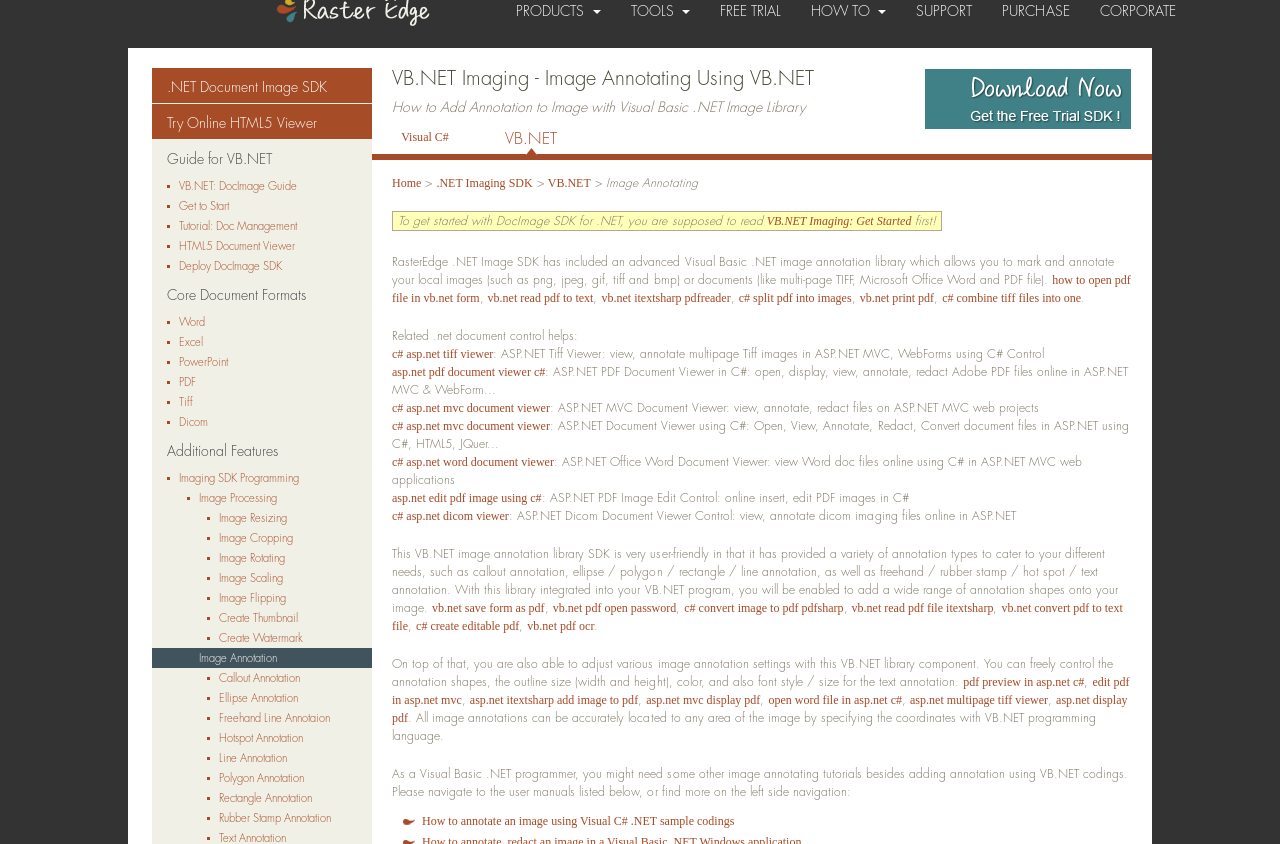Specify the bounding box coordinates for the region that must be clicked to perform the given instruction: "Click on the 'Callout Annotation' link".

[0.171, 0.793, 0.279, 0.814]